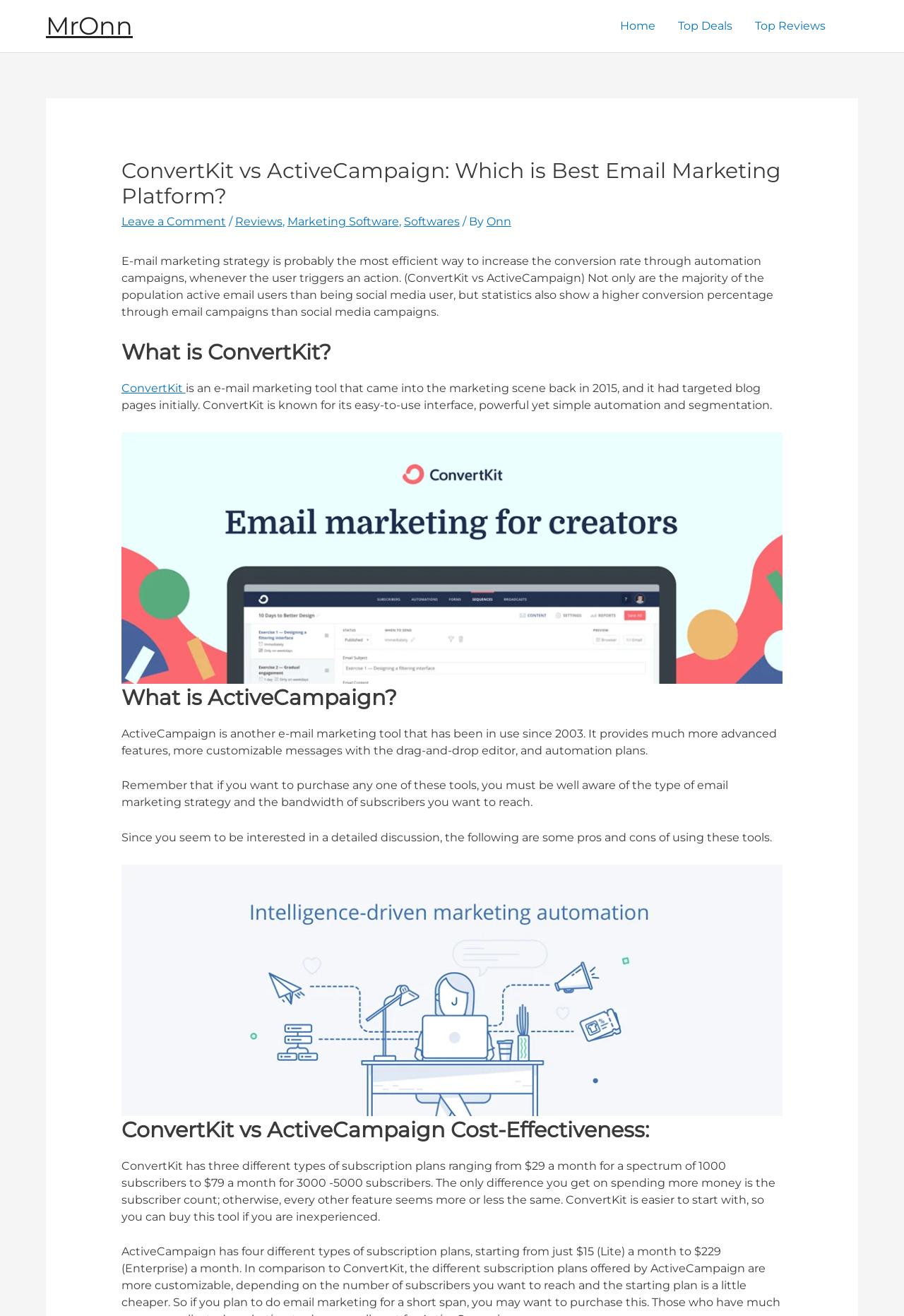Using the webpage screenshot, find the UI element described by Leave a Comment. Provide the bounding box coordinates in the format (top-left x, top-left y, bottom-right x, bottom-right y), ensuring all values are floating point numbers between 0 and 1.

[0.134, 0.163, 0.25, 0.174]